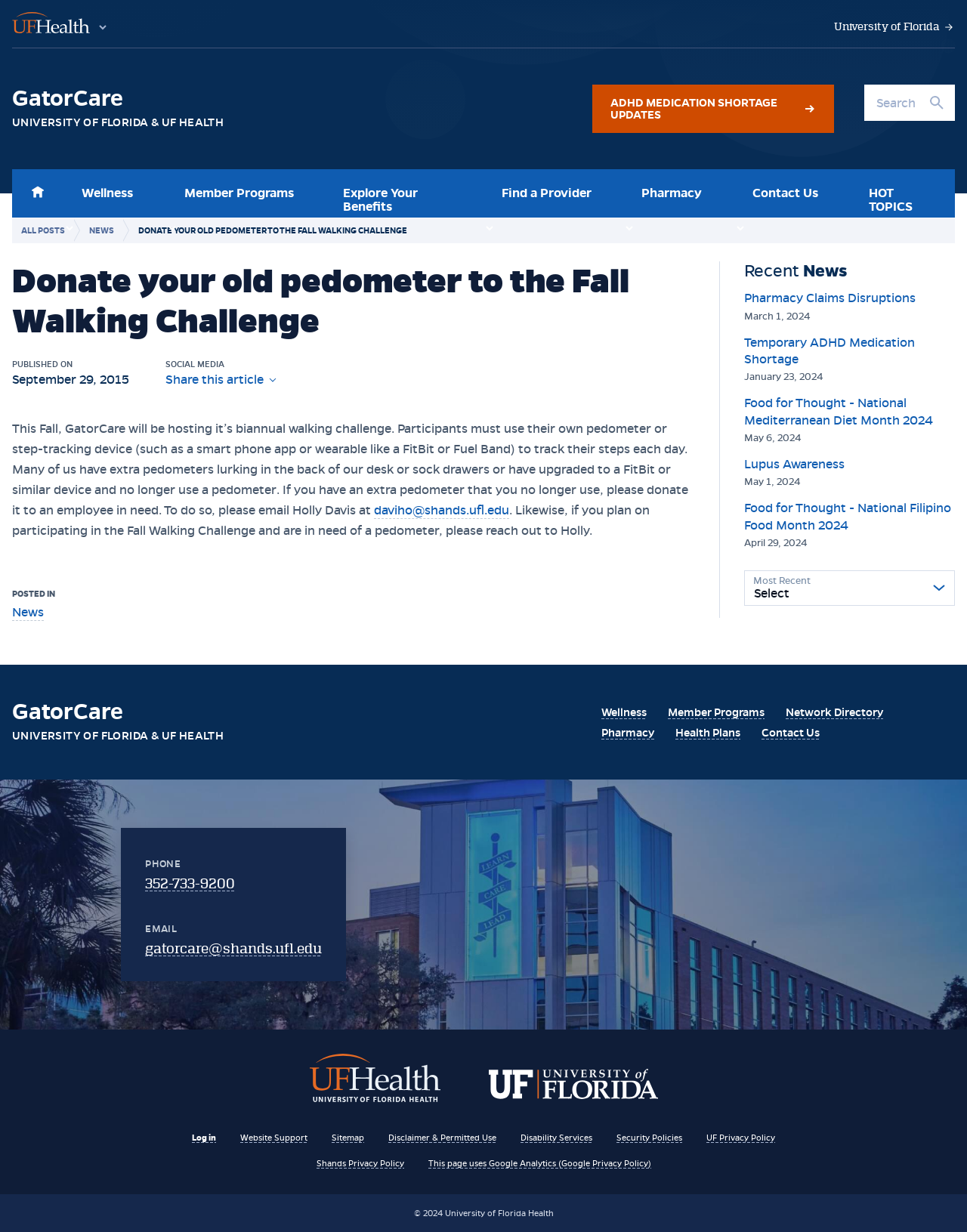Extract the primary heading text from the webpage.

Donate your old pedometer to the Fall Walking Challenge